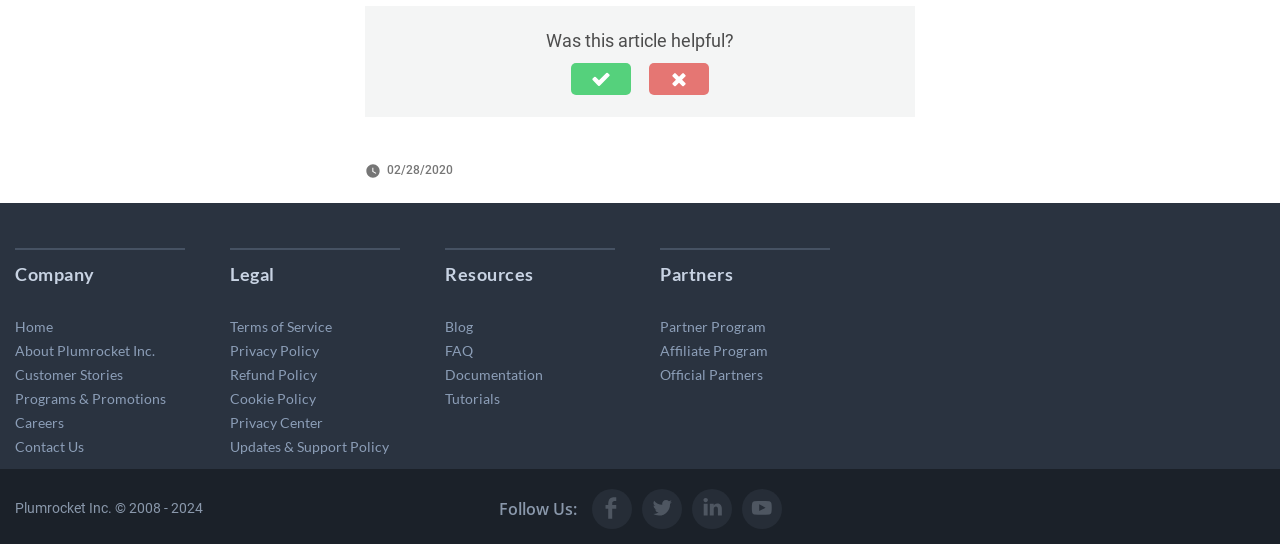Please specify the bounding box coordinates of the area that should be clicked to accomplish the following instruction: "Follow Plumrocket Inc. on 'Facebook'". The coordinates should consist of four float numbers between 0 and 1, i.e., [left, top, right, bottom].

[0.462, 0.899, 0.493, 0.972]